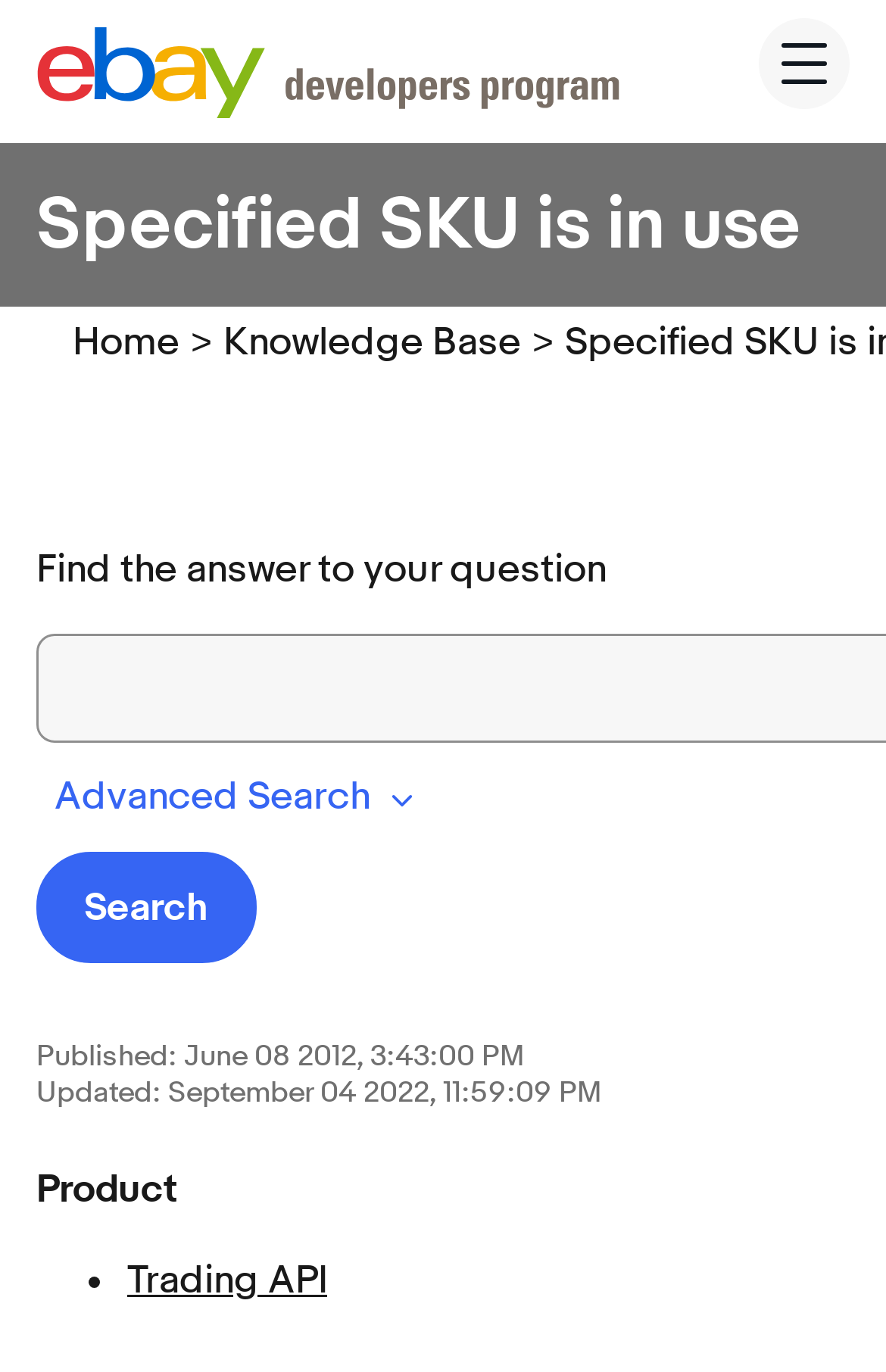Extract the text of the main heading from the webpage.

Specified SKU is in use